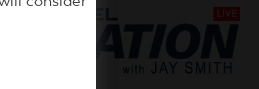Give an elaborate caption for the image.

The image showcases a promotional banner for "Model Aviation Live," featuring host Jay Smith. The design prominently displays the show's title in bold letters, evoking excitement and engagement in the model aviation community. This visual representation emphasizes the live aspect of the show, inviting viewers to participate and learn more about model aviation through interactive discussions and insights. The integration of vibrant graphics with the text enhances the allure of the program, making it appealing to both seasoned enthusiasts and newcomers alike.